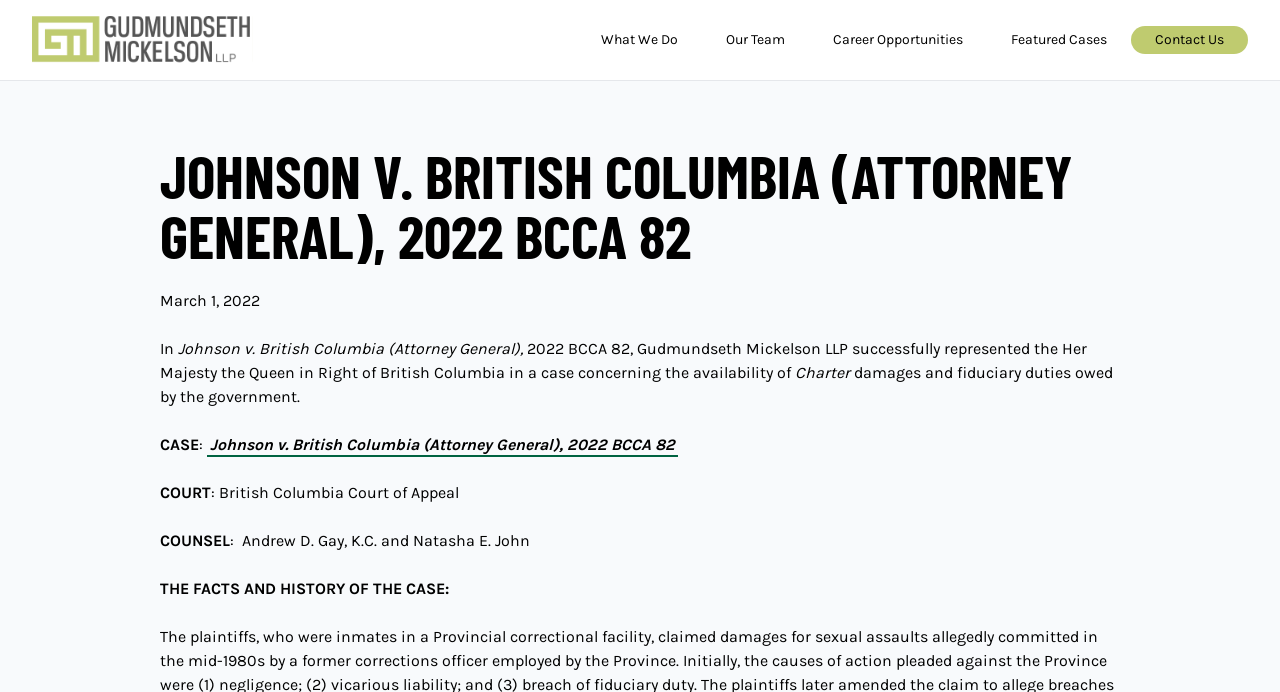Using the provided element description "title="Gudmundseth Mickelson LLP"", determine the bounding box coordinates of the UI element.

[0.025, 0.023, 0.451, 0.092]